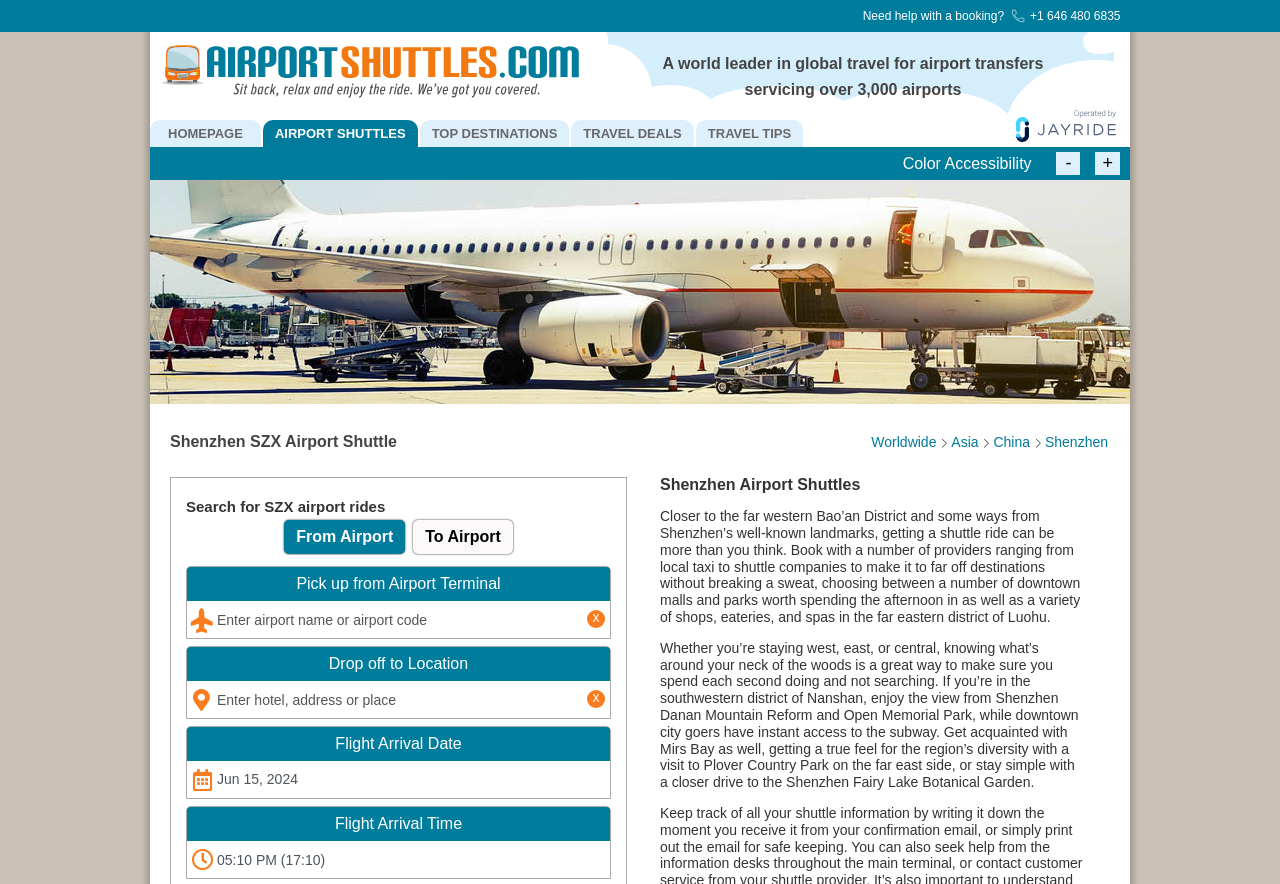Locate the bounding box coordinates of the area where you should click to accomplish the instruction: "Enter pick up from Airport Terminal".

[0.146, 0.68, 0.477, 0.722]